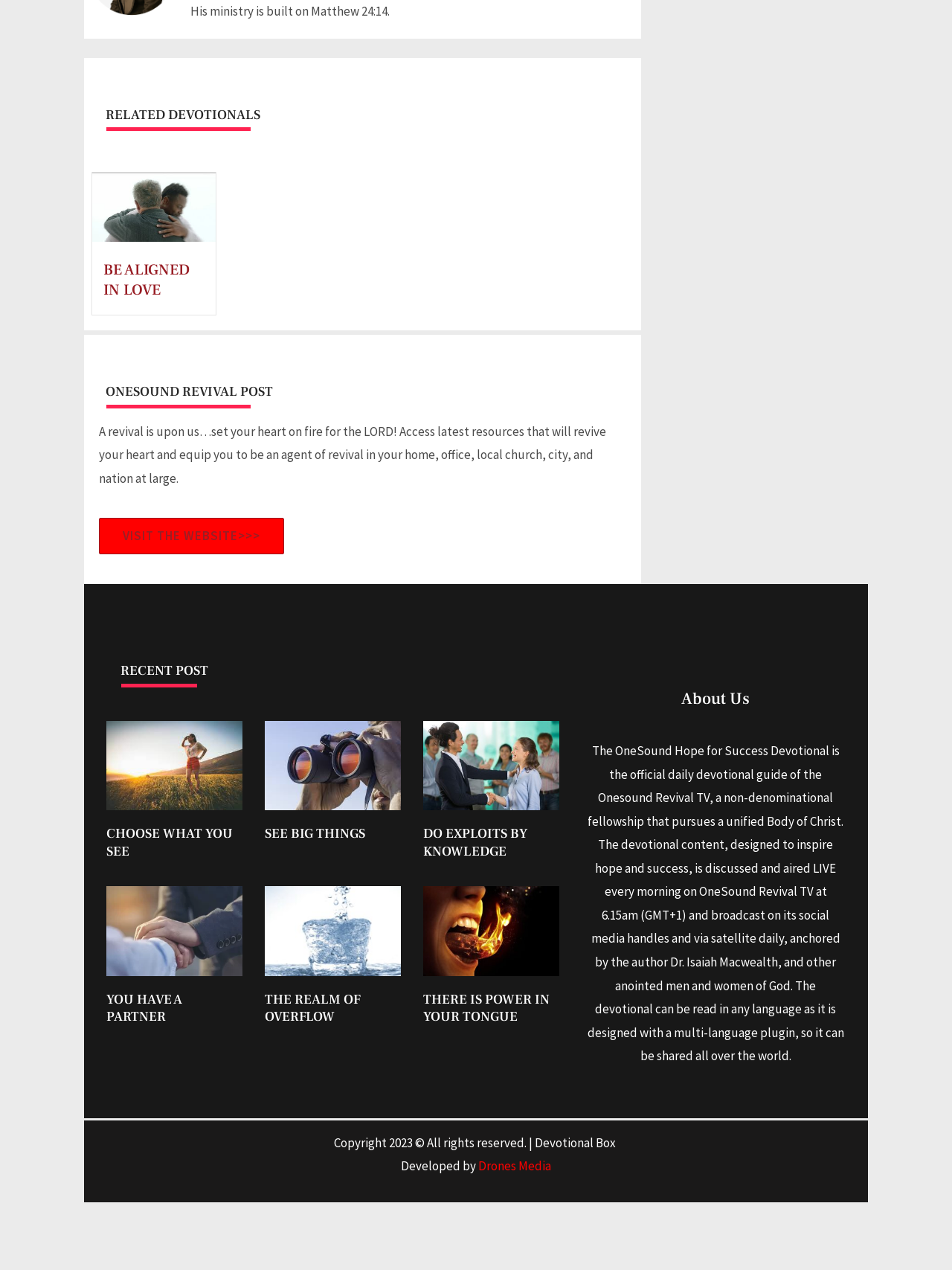Given the element description: "parent_node: THE REALM OF OVERFLOW", predict the bounding box coordinates of the UI element it refers to, using four float numbers between 0 and 1, i.e., [left, top, right, bottom].

[0.278, 0.698, 0.421, 0.768]